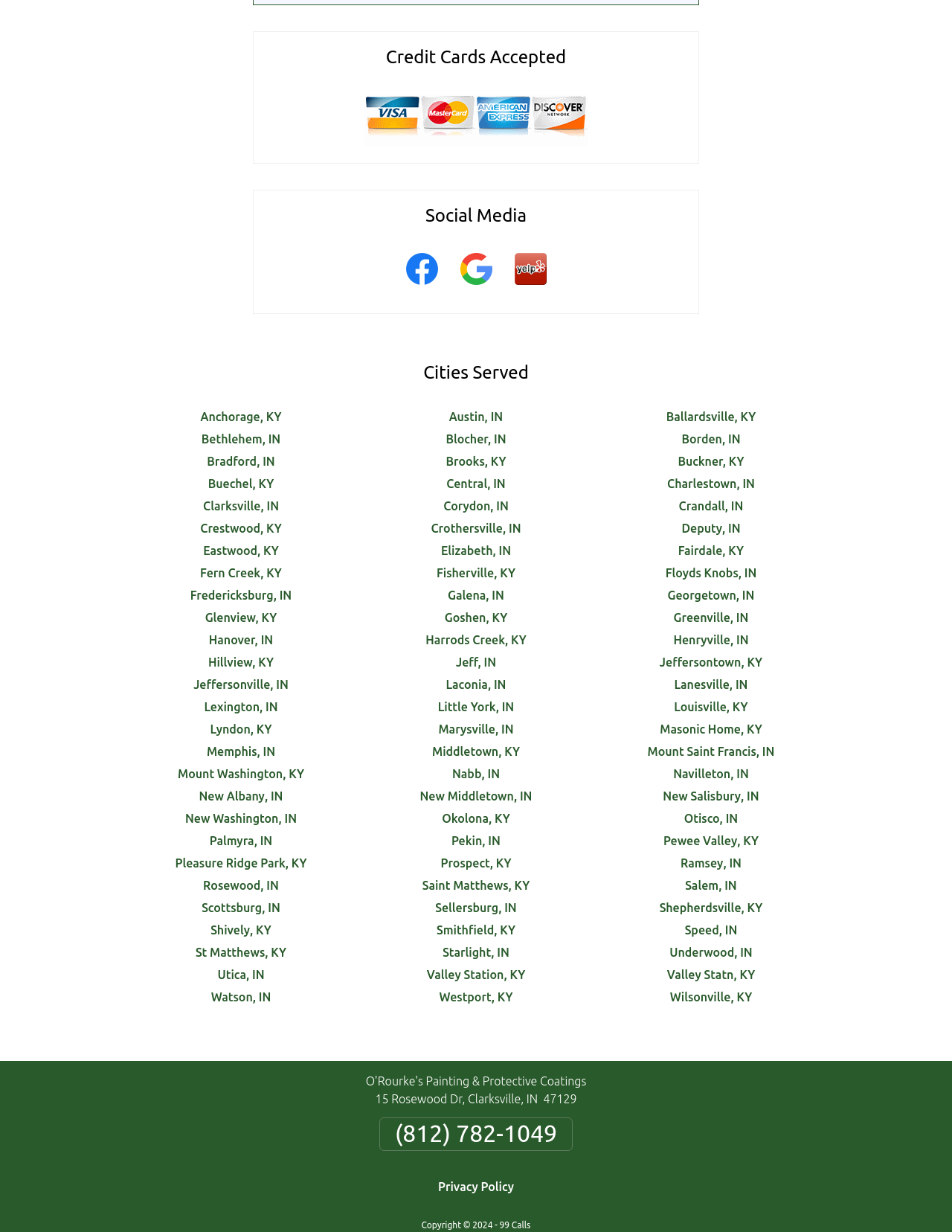Respond to the following query with just one word or a short phrase: 
What is the location of Anchorage?

KY